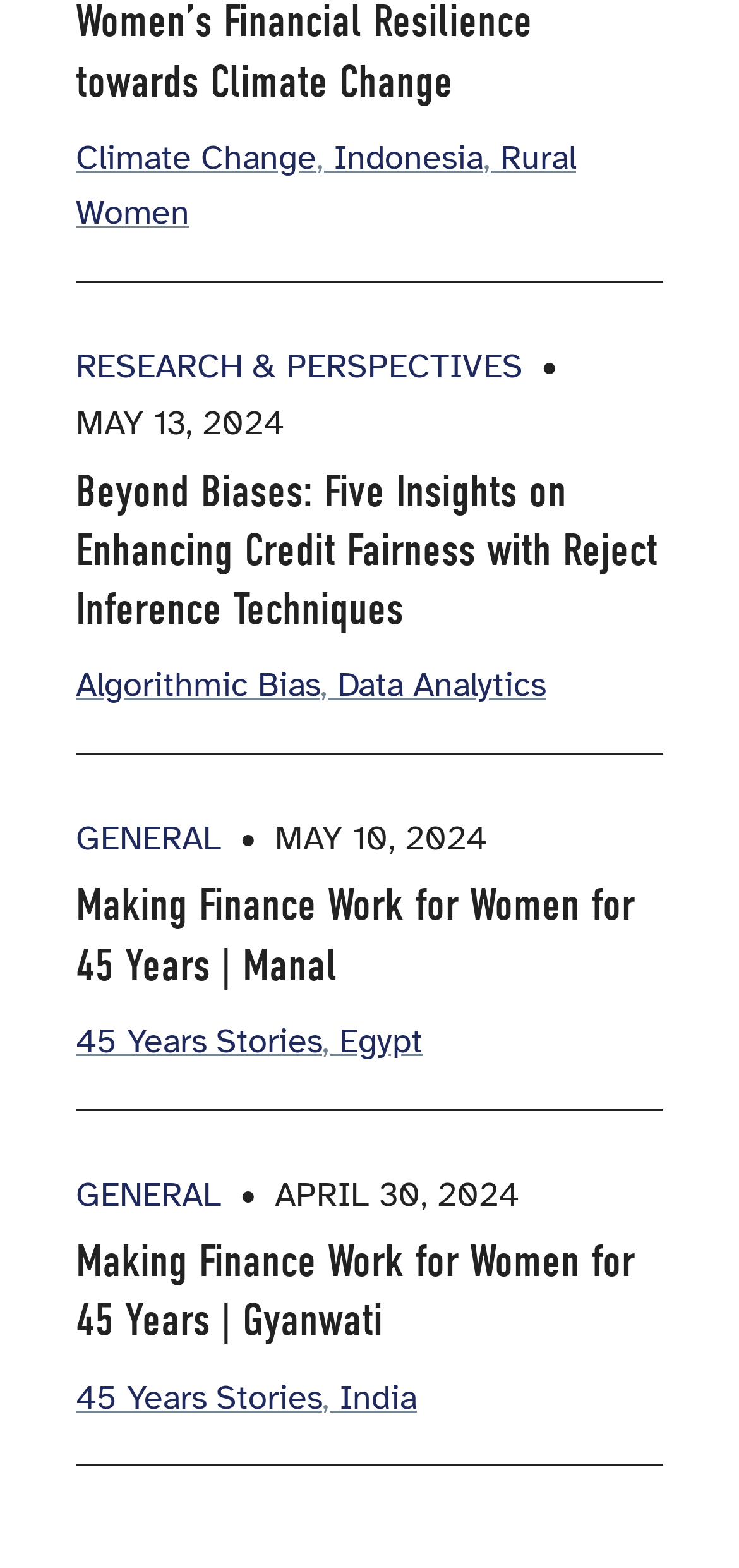Determine the coordinates of the bounding box for the clickable area needed to execute this instruction: "Discover 45 Years Stories in Egypt".

[0.459, 0.65, 0.572, 0.677]